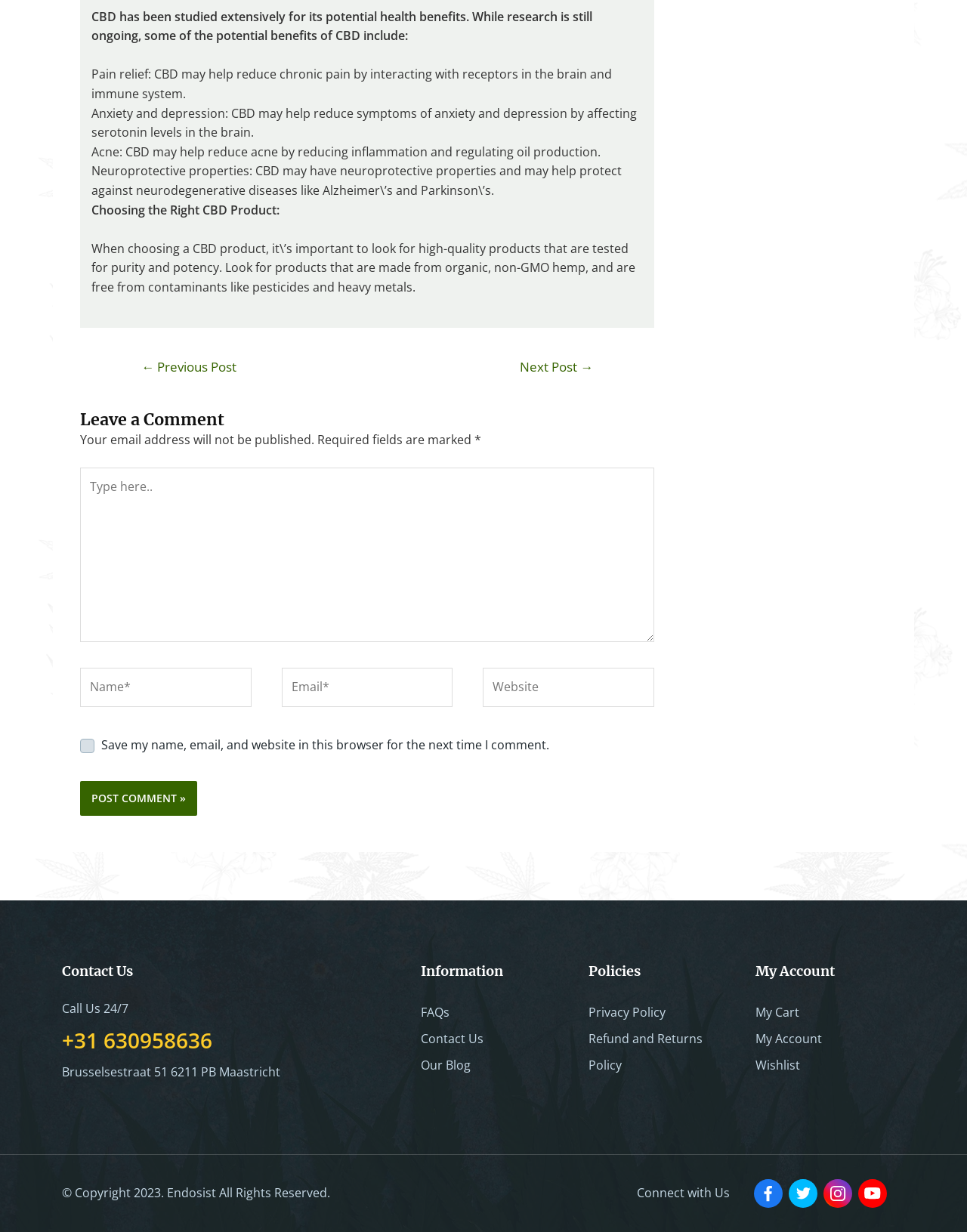Determine the bounding box coordinates for the area you should click to complete the following instruction: "Click the 'FAQs' link".

[0.435, 0.815, 0.465, 0.829]